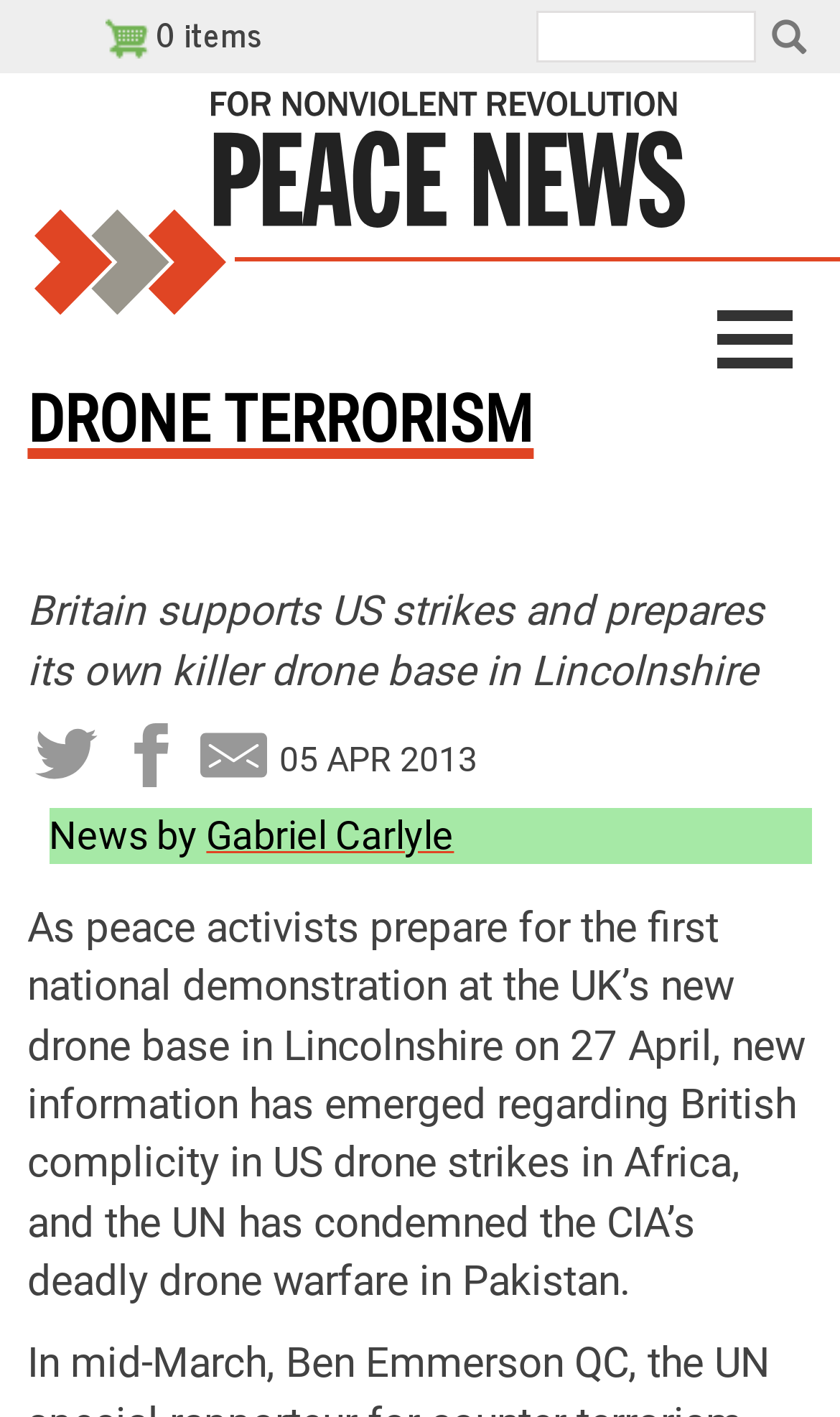Find the bounding box coordinates of the area that needs to be clicked in order to achieve the following instruction: "Search for something". The coordinates should be specified as four float numbers between 0 and 1, i.e., [left, top, right, bottom].

[0.637, 0.008, 0.901, 0.044]